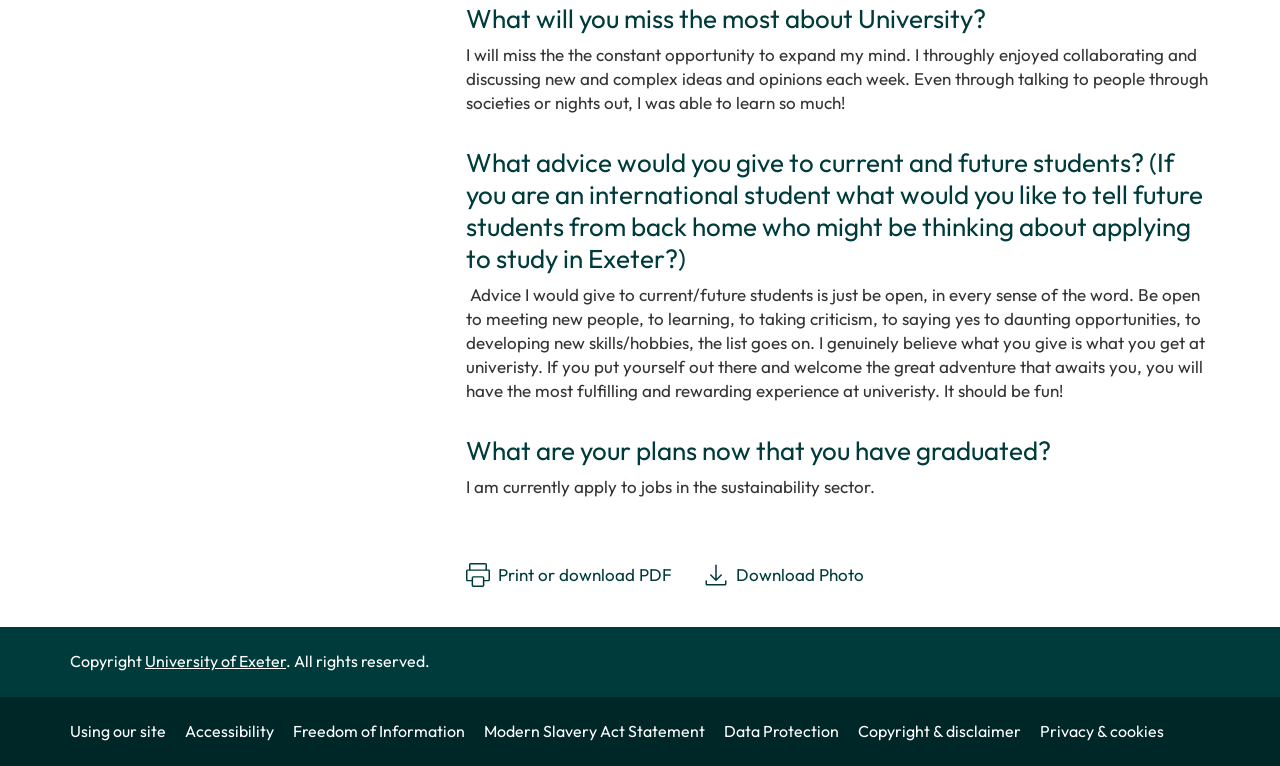What is the copyright information at the bottom of the page?
Could you give a comprehensive explanation in response to this question?

The copyright information at the bottom of the page states 'Copyright University of Exeter. All rights reserved.', indicating that the University of Exeter owns the copyright to the content on this webpage.